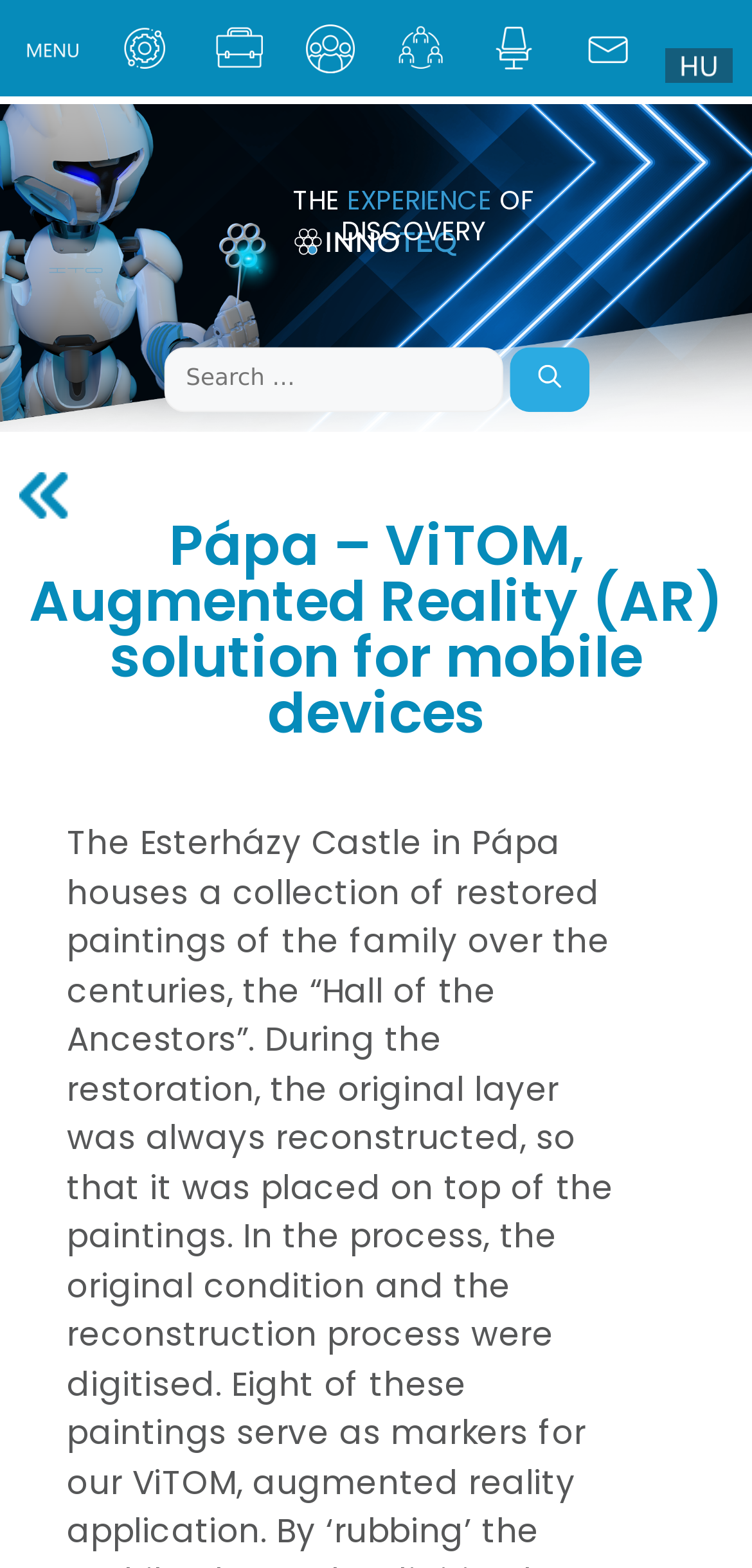Provide the bounding box coordinates of the HTML element described by the text: "parent_node: Search for: aria-label="Search"". The coordinates should be in the format [left, top, right, bottom] with values between 0 and 1.

[0.677, 0.221, 0.783, 0.262]